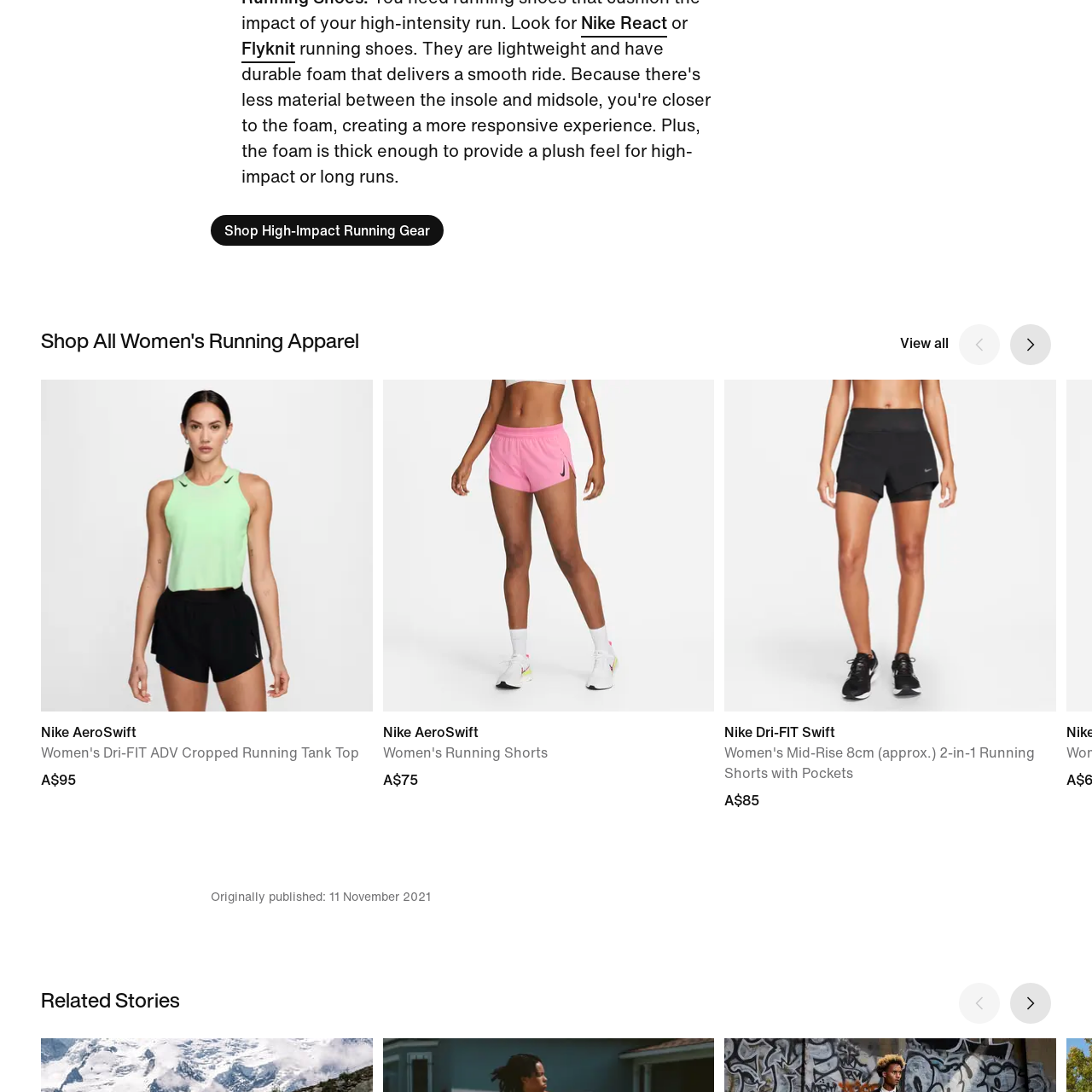Deliver a detailed account of the image that lies within the red box.

The image features the "Women's Dri-FIT ADV Cropped Running Tank Top," a stylish and functional piece designed for active women. It showcases a sleek design that combines comfort with performance, making it ideal for running or workout sessions. The tank top is part of Nike's AeroSwift collection, which emphasizes lightweight materials and advanced moisture-wicking technology to keep athletes dry and comfortable. 

This specific item is priced at A$95, reflecting its quality and durability, suitable for both casual and competitive environments. The image serves to highlight its modern aesthetic and practical features, appealing to fitness enthusiasts seeking fashionable yet functional apparel.